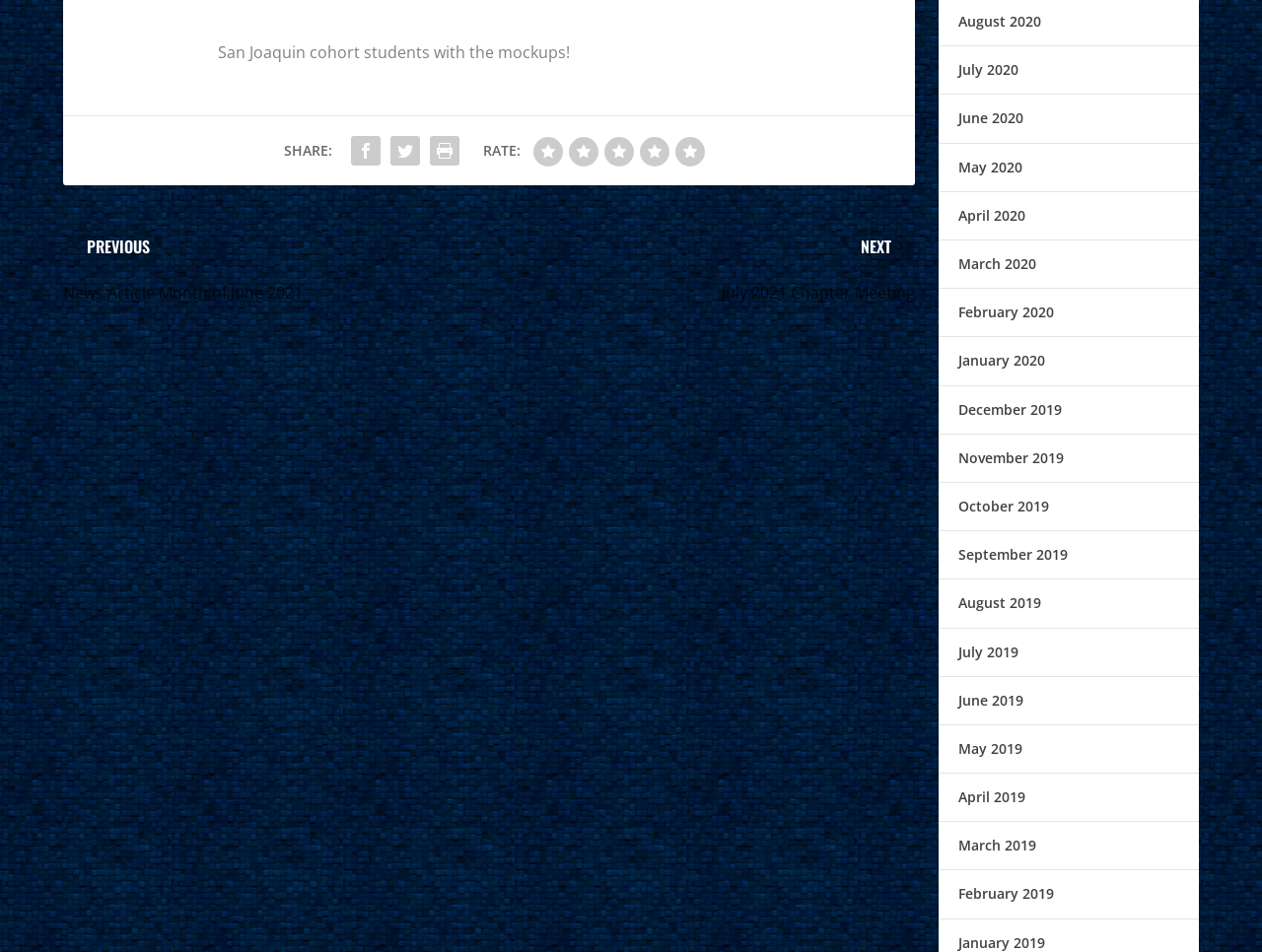Please respond to the question with a concise word or phrase:
How many rating options are available?

5